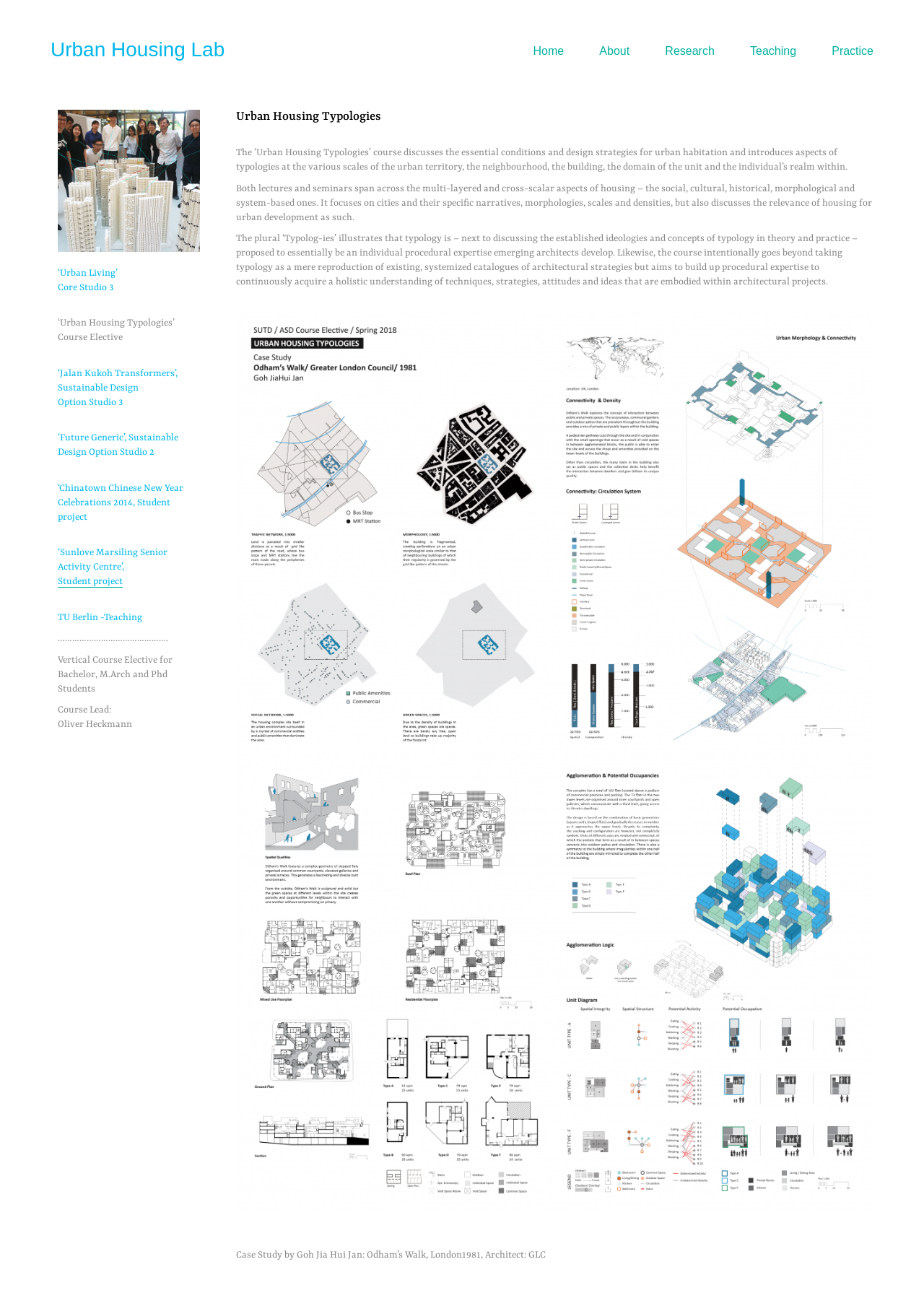Specify the bounding box coordinates for the region that must be clicked to perform the given instruction: "Click on the '‘Jalan Kukoh Transformers’, Sustainable Design Option Studio 3' link".

[0.062, 0.285, 0.192, 0.315]